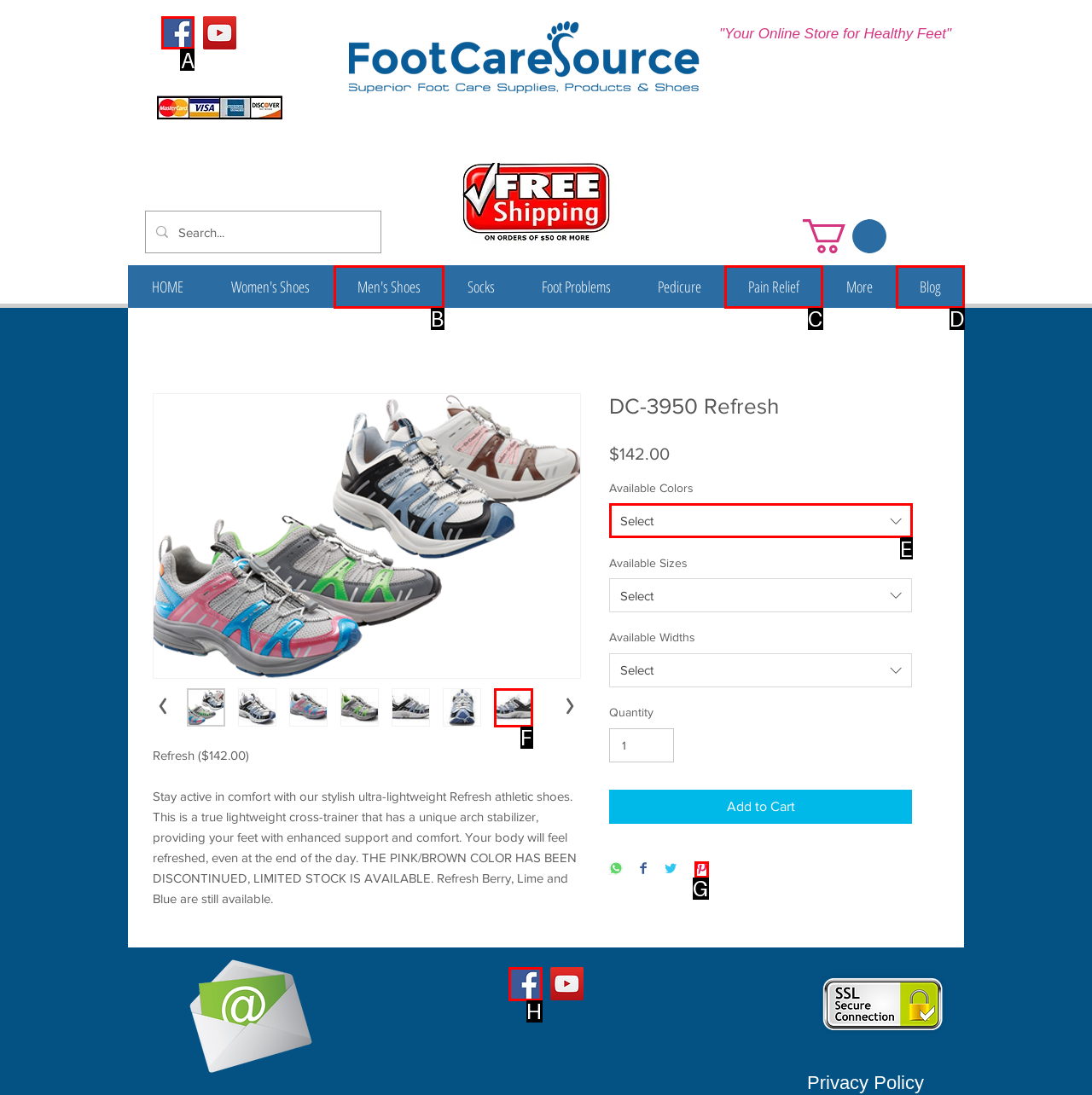Select the appropriate HTML element that needs to be clicked to execute the following task: Click on Facebook social icon. Respond with the letter of the option.

A